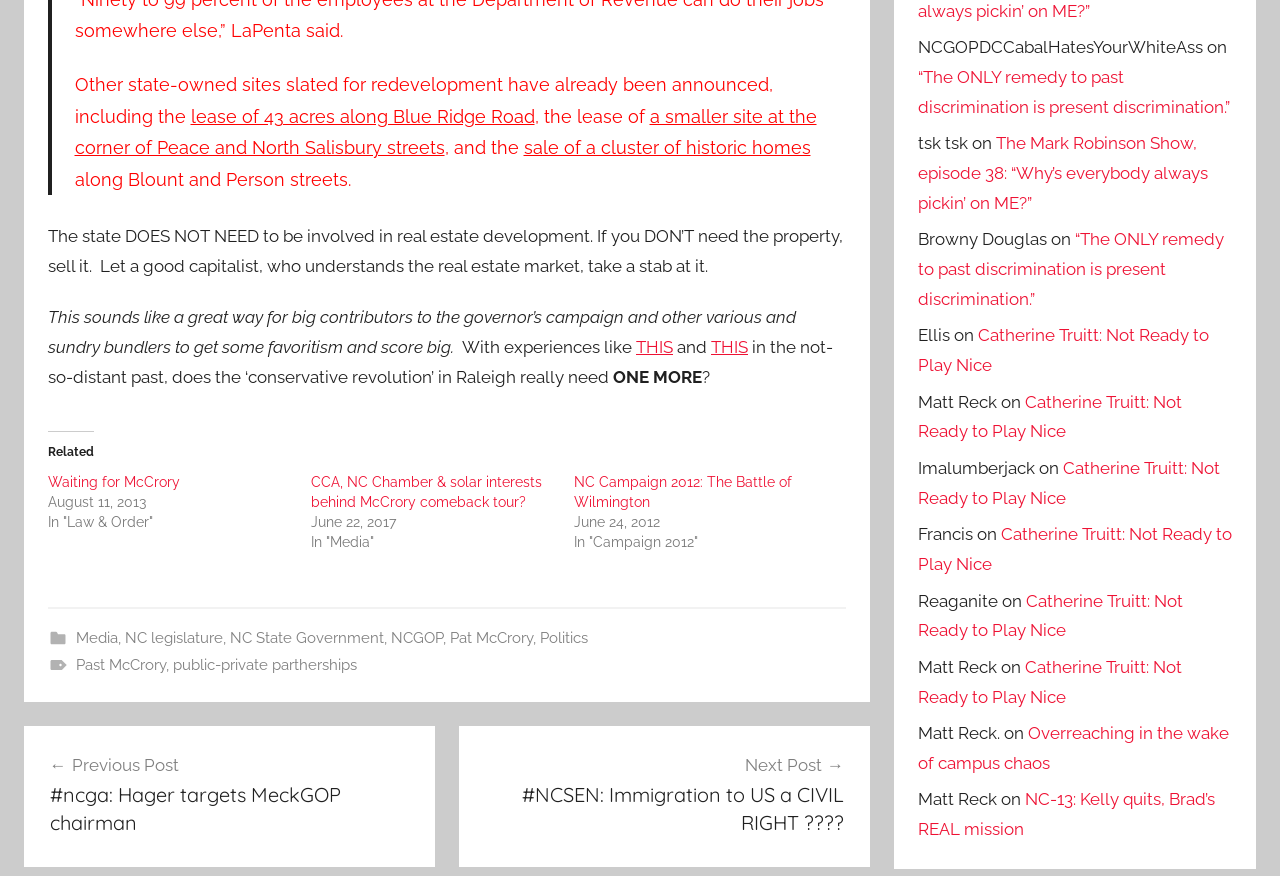What is the author's opinion on the state's involvement in real estate development?
Please describe in detail the information shown in the image to answer the question.

The author expresses their opinion that the state does not need to be involved in real estate development, suggesting that it should be left to capitalists who understand the market.